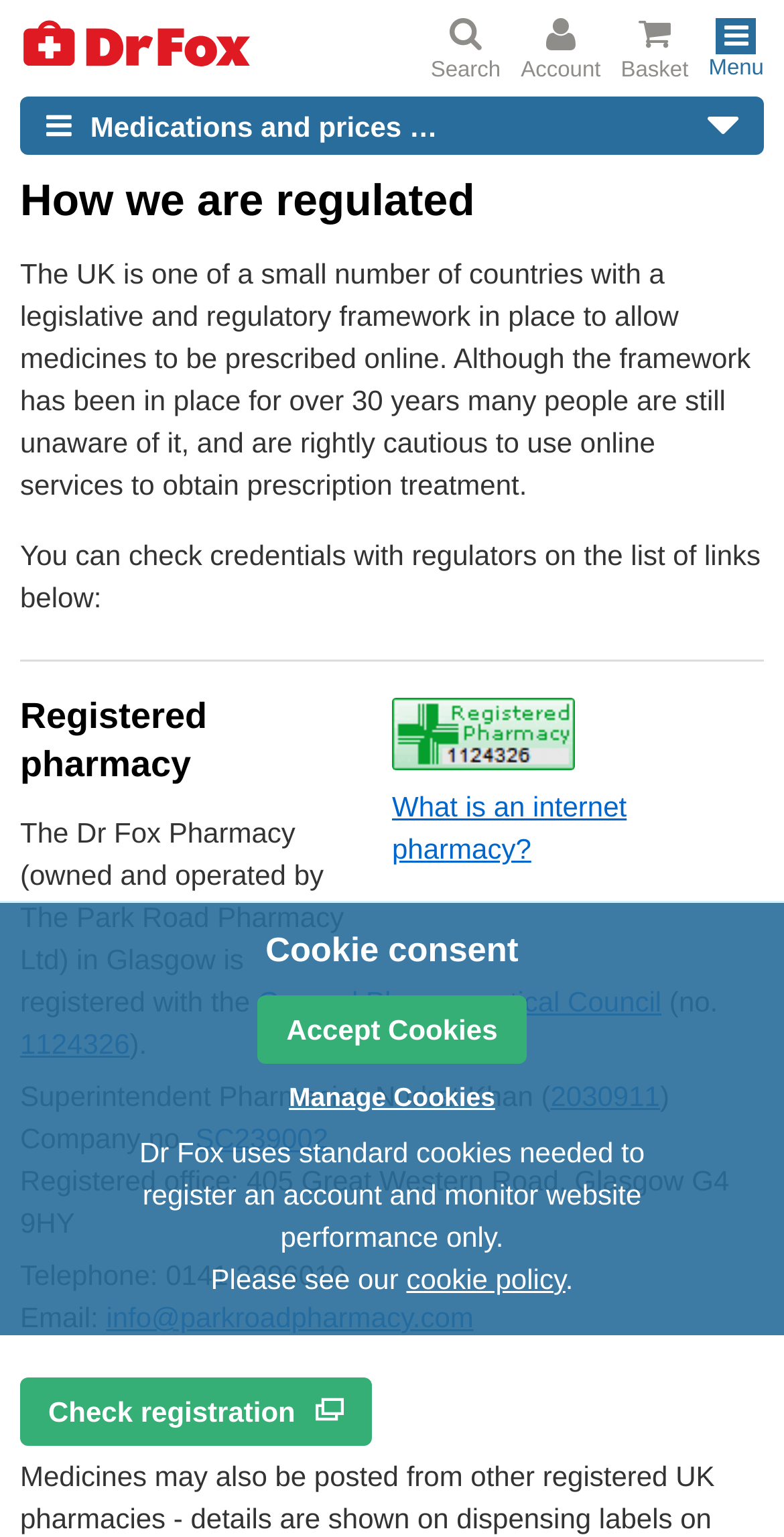Using the provided description: "100mbps vpn", find the bounding box coordinates of the corresponding UI element. The output should be four float numbers between 0 and 1, in the format [left, top, right, bottom].

None